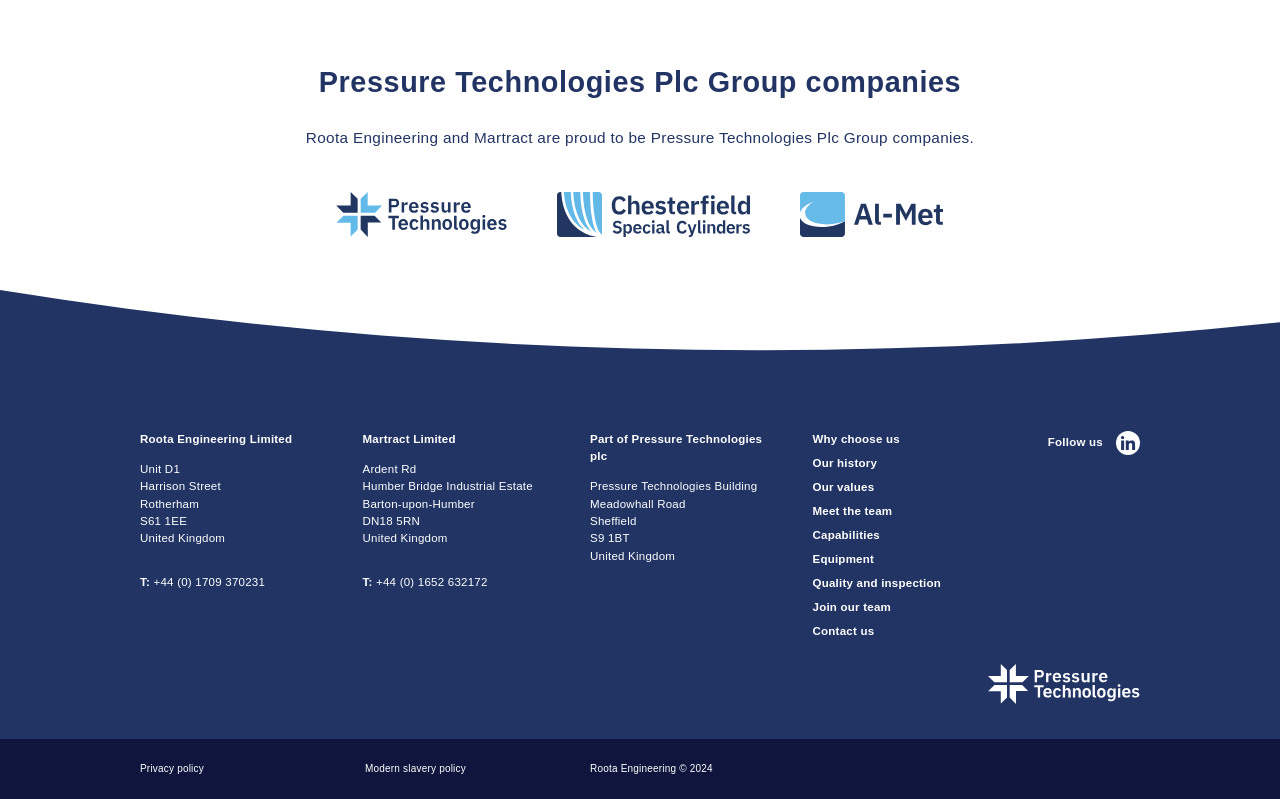How many links are there in the webpage?
Using the visual information, respond with a single word or phrase.

15